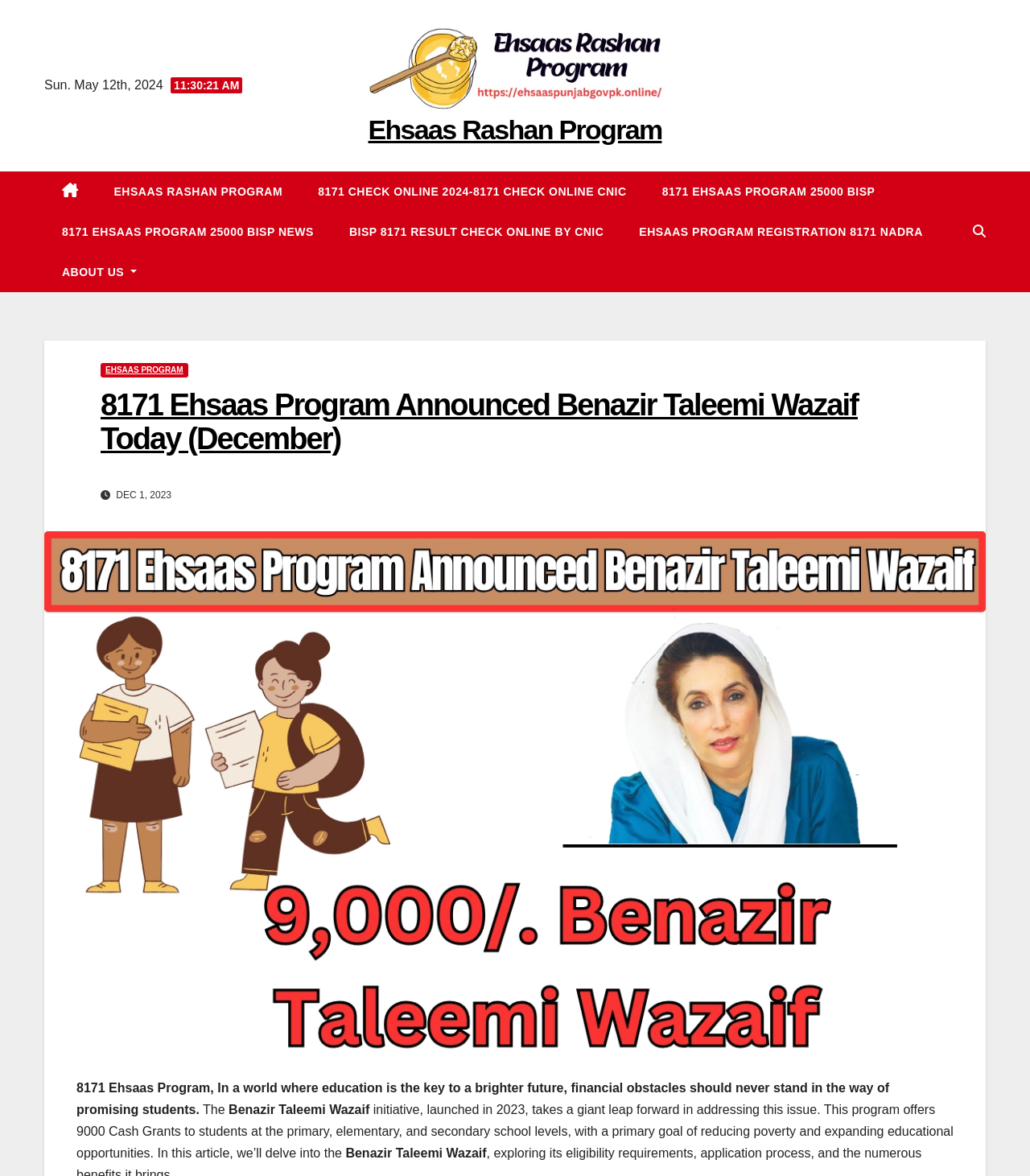Respond with a single word or phrase:
How many Cash Grants are offered by the program?

9000